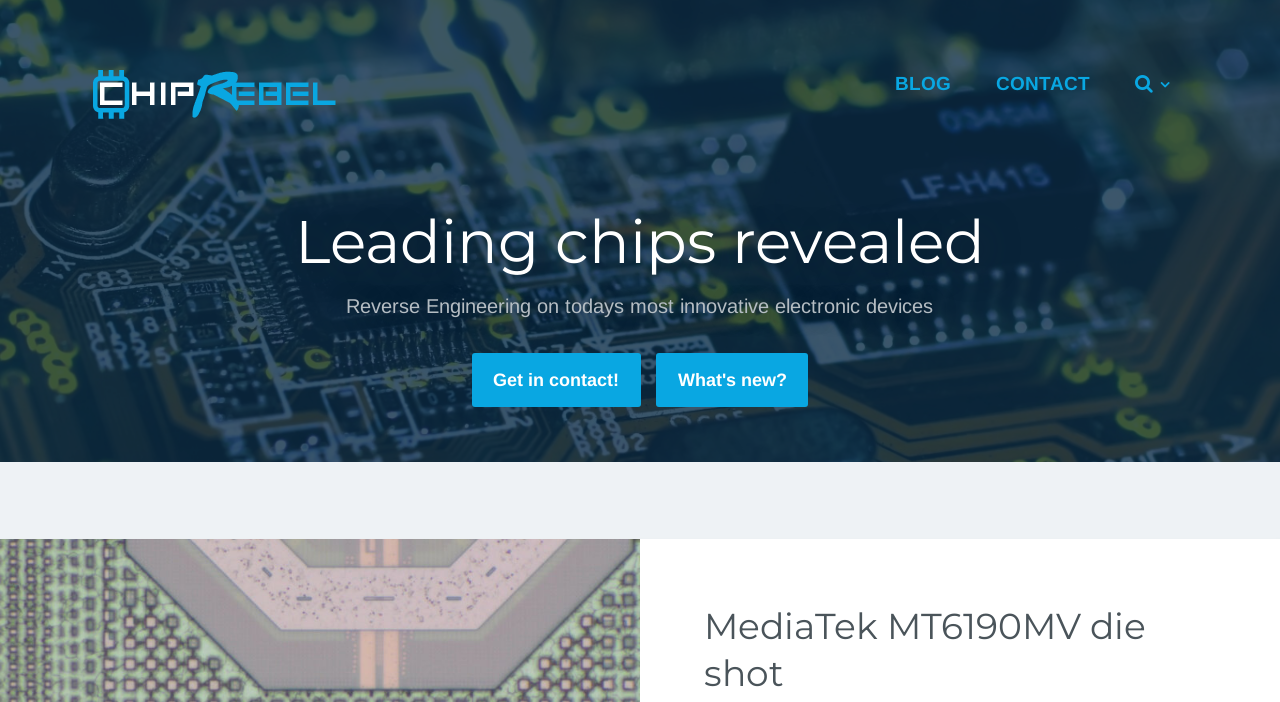Provide the bounding box coordinates of the HTML element described by the text: "Blog". The coordinates should be in the format [left, top, right, bottom] with values between 0 and 1.

[0.684, 0.073, 0.759, 0.168]